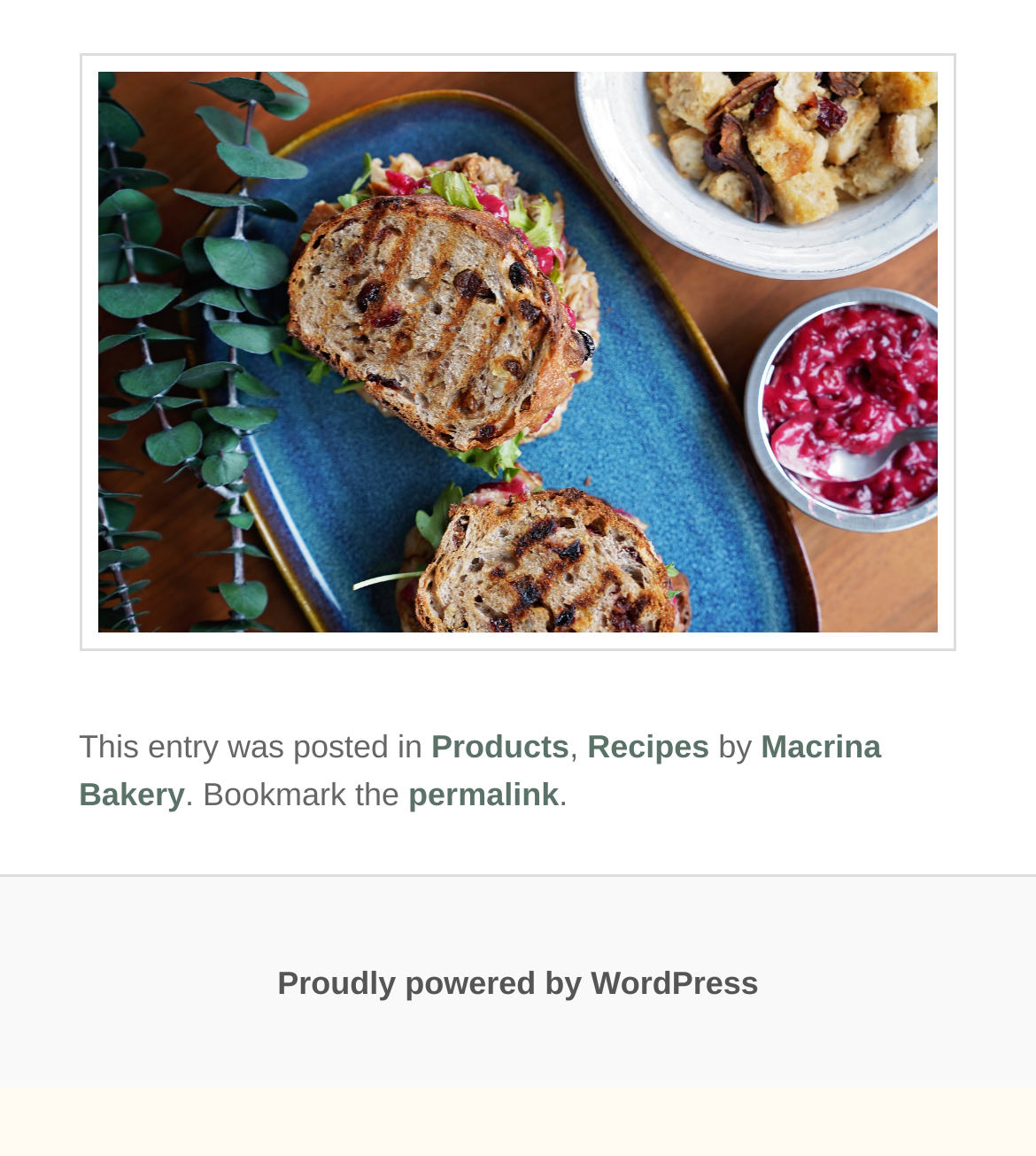What is the purpose of the 'permalink' link?
Using the details from the image, give an elaborate explanation to answer the question.

The 'permalink' link is mentioned in the footer section, and its purpose is to allow users to bookmark the current webpage, as indicated by the surrounding text 'Bookmark the permalink'.